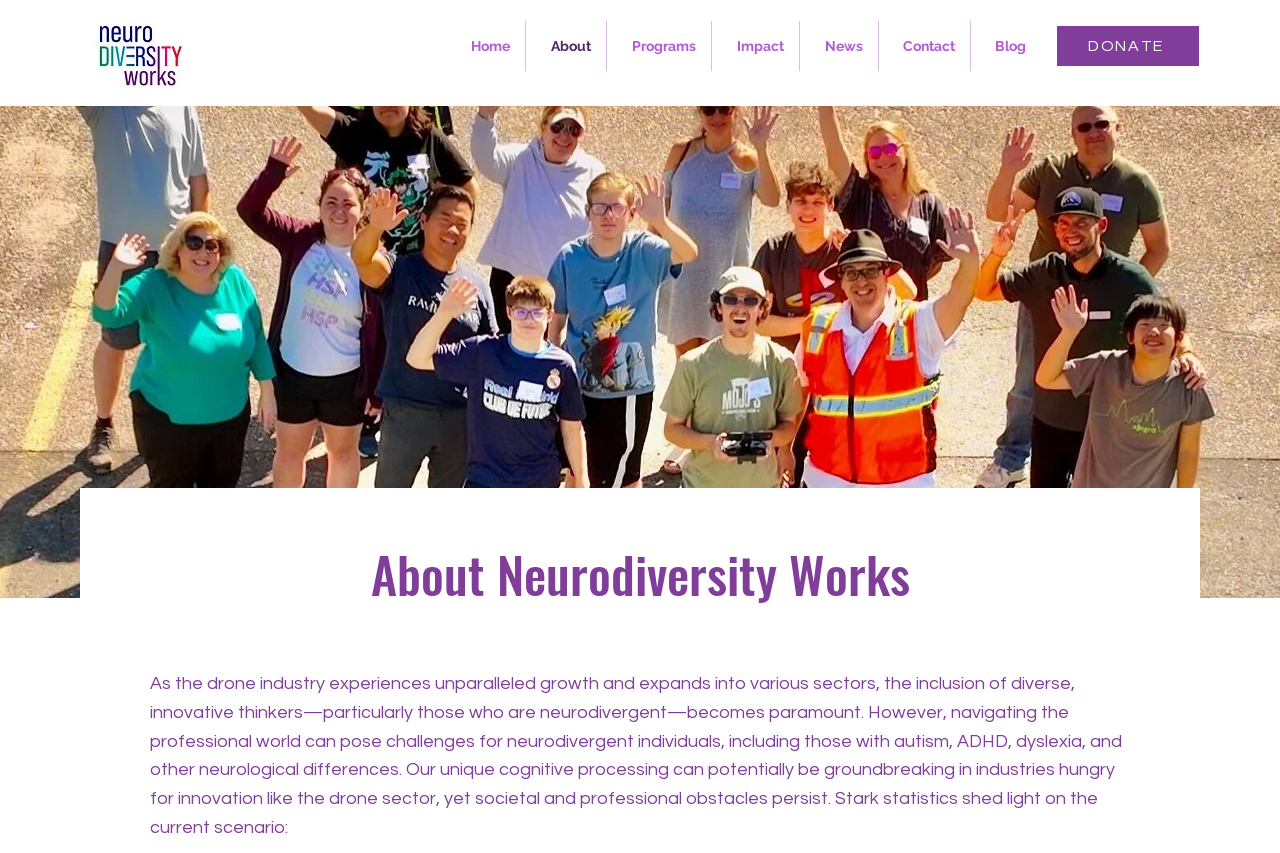What is the position of the 'DONATE' link?
Using the image, answer in one word or phrase.

Top-right corner